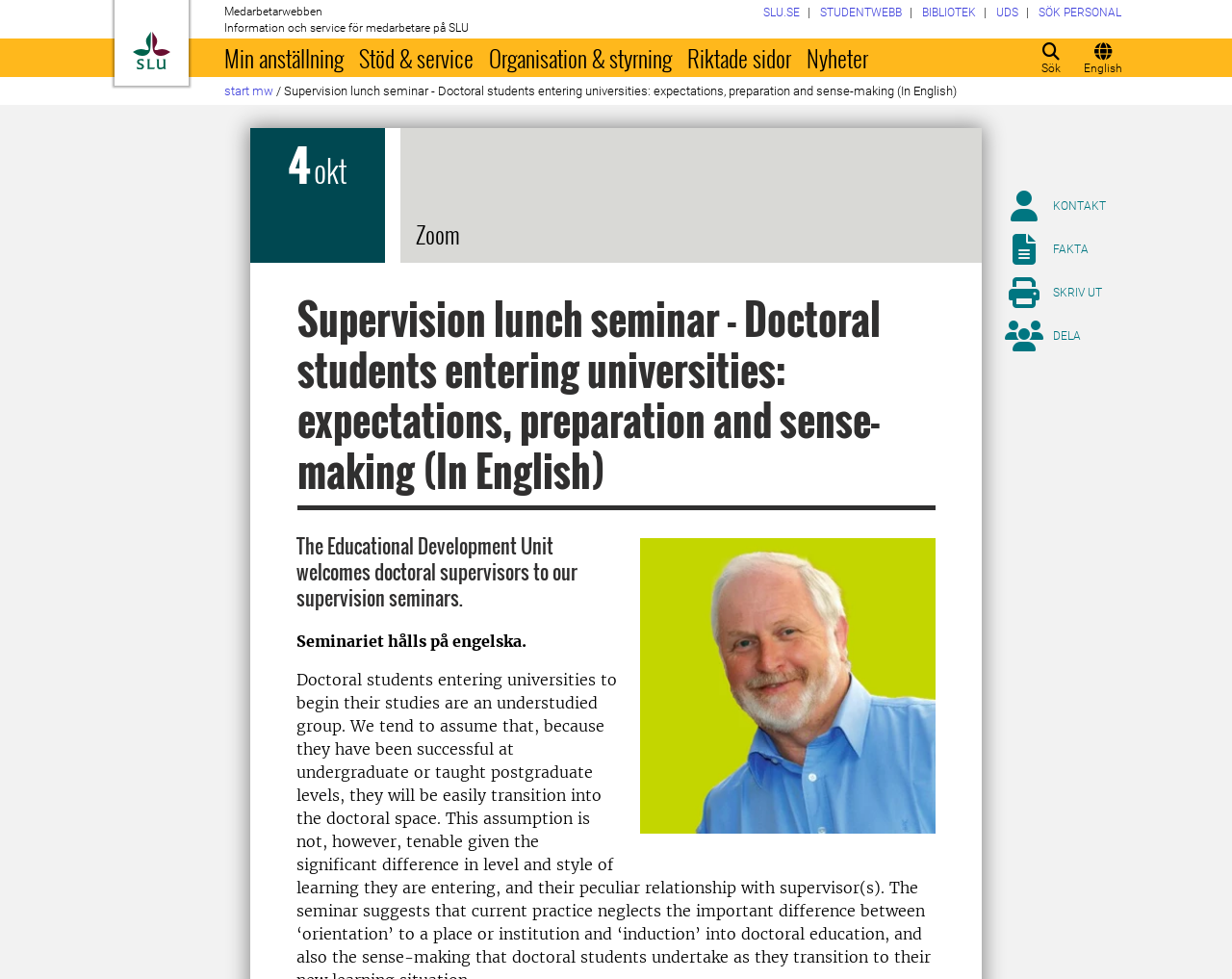From the image, can you give a detailed response to the question below:
What is the language of the seminar?

I found the answer by looking at the StaticText element with the text 'Seminariet hålls på engelska.' which translates to 'The seminar is held in English.' in English.